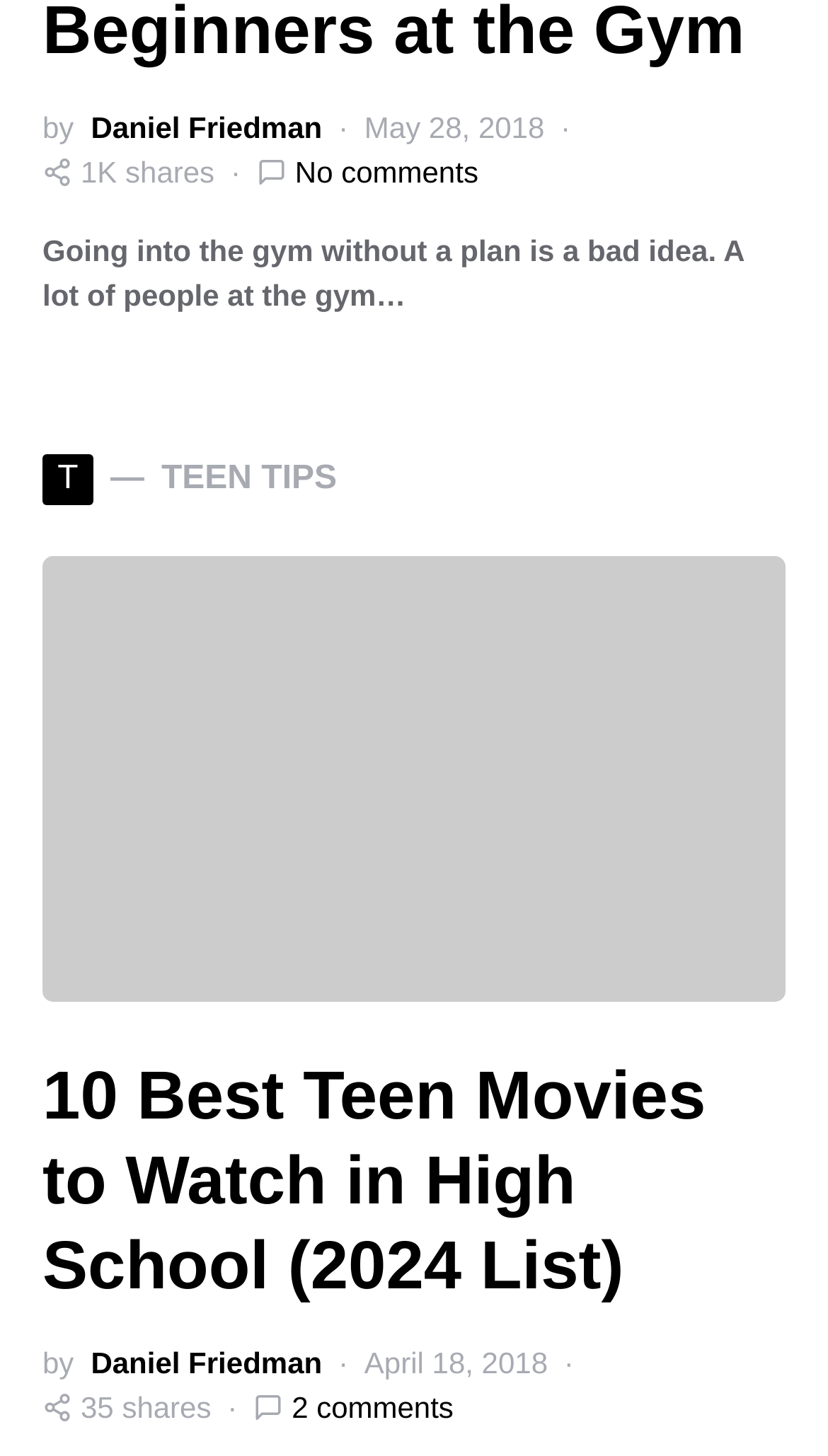How many comments are there for the second article?
Using the image, provide a detailed and thorough answer to the question.

I found the number of comments by looking at the text '2 comments' which appears below the article title and date.